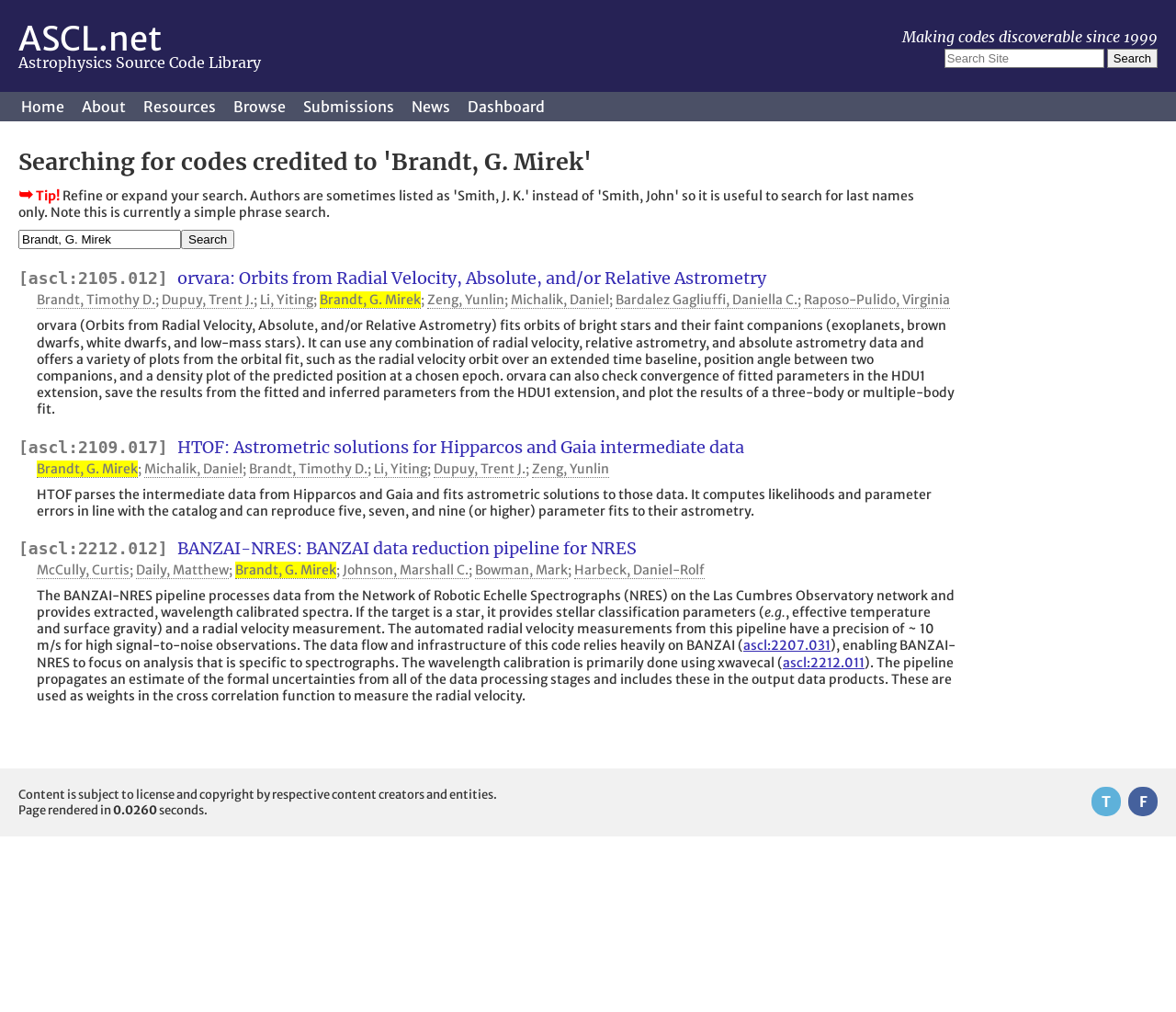Please find the bounding box coordinates for the clickable element needed to perform this instruction: "Search for codes credited to 'Brandt, G. Mirek'".

[0.154, 0.227, 0.199, 0.246]